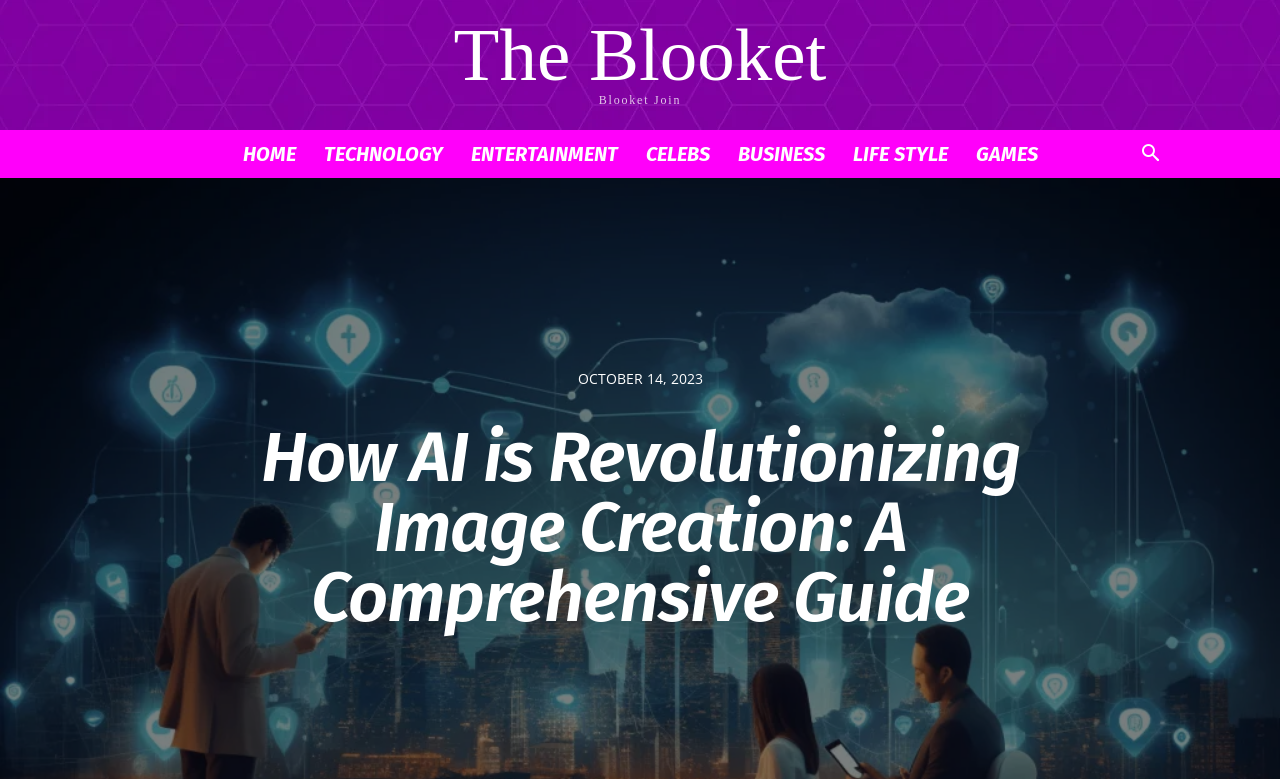Locate the bounding box coordinates of the clickable area needed to fulfill the instruction: "check the current date".

[0.451, 0.473, 0.549, 0.498]